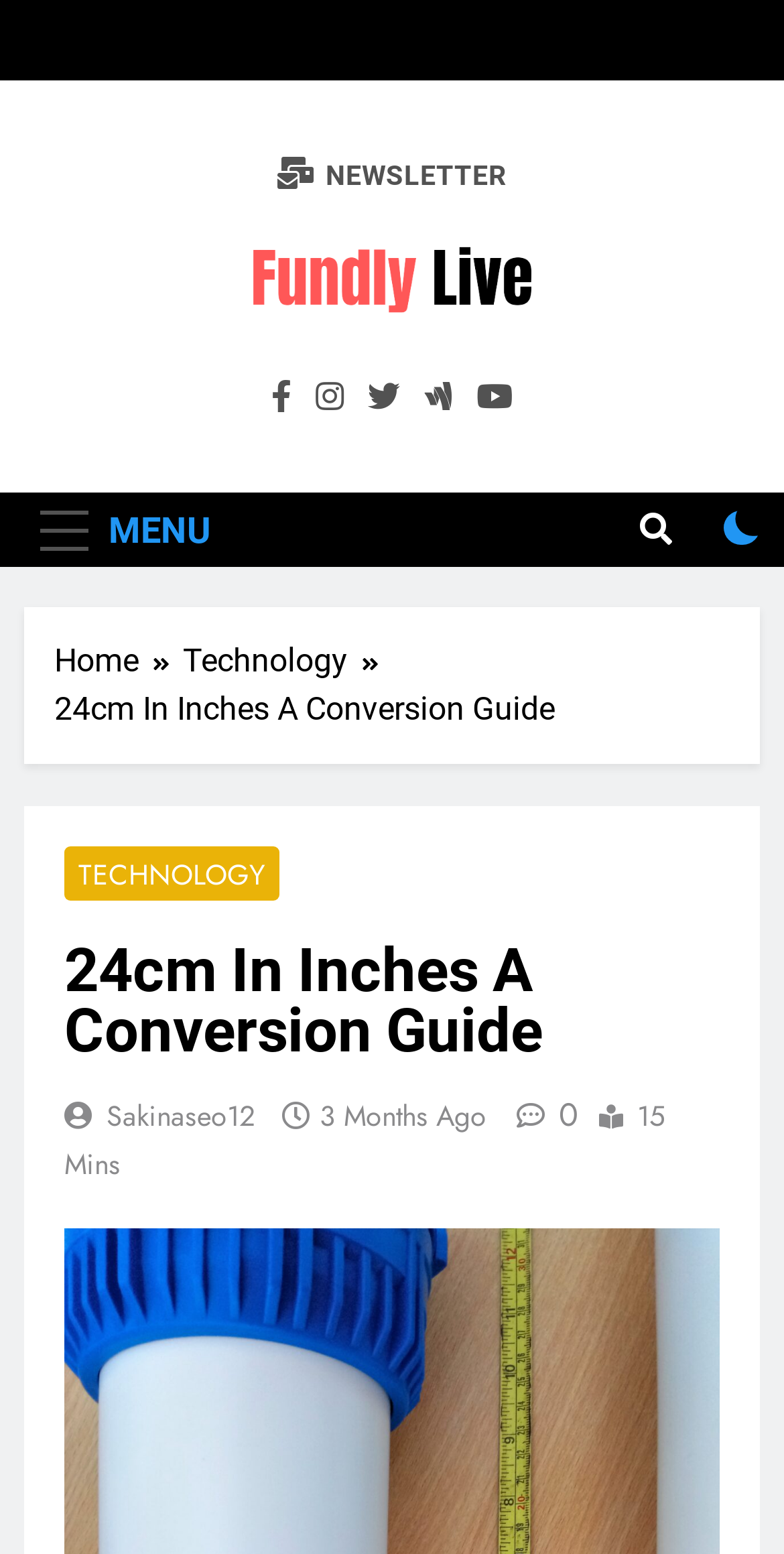How many social media links are present?
Refer to the image and give a detailed response to the question.

I counted the number of social media links by looking at the links with icons, such as '', '', '', '', and '', which are commonly used to represent social media platforms.